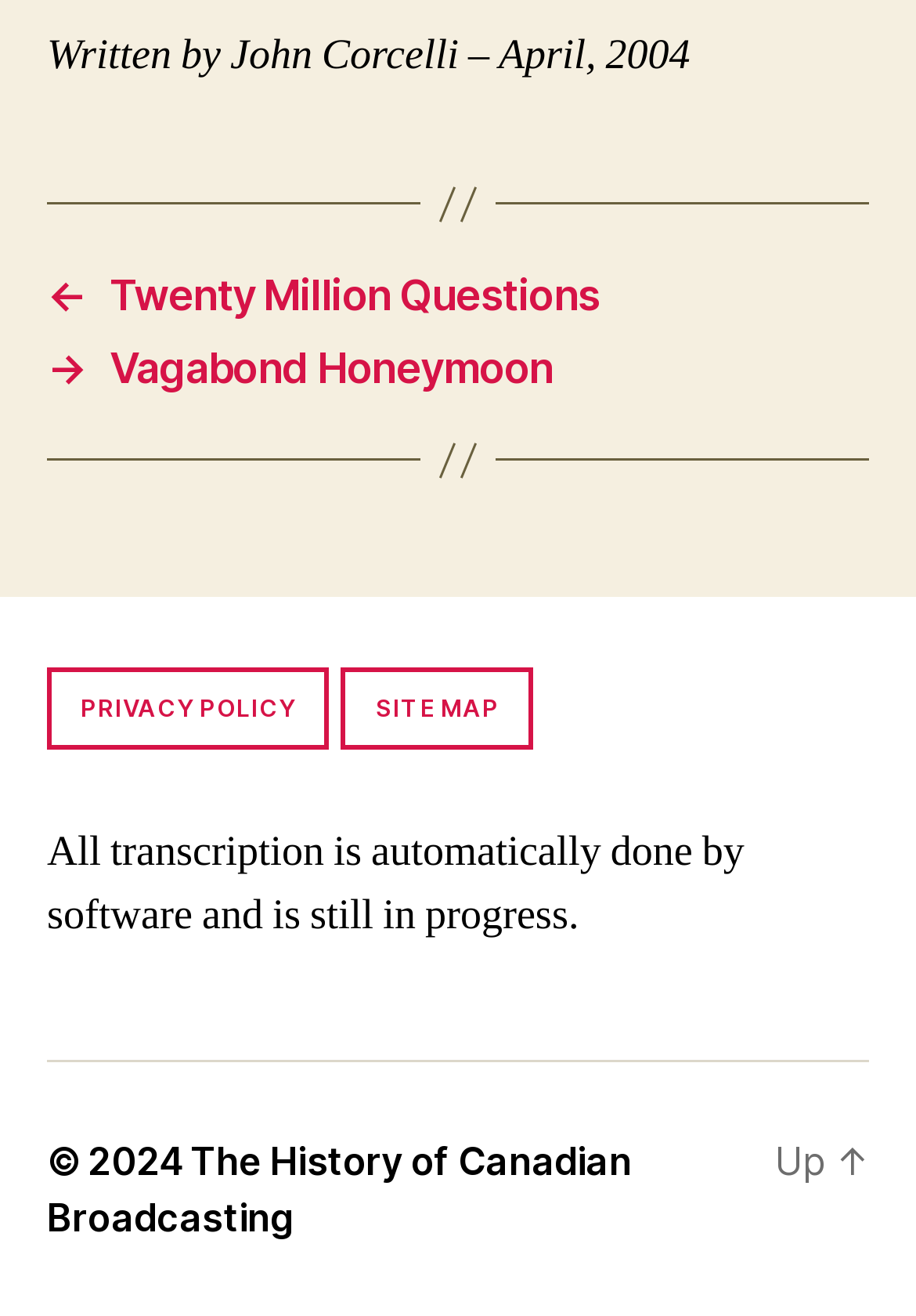What is the author's name?
Using the picture, provide a one-word or short phrase answer.

John Corcelli